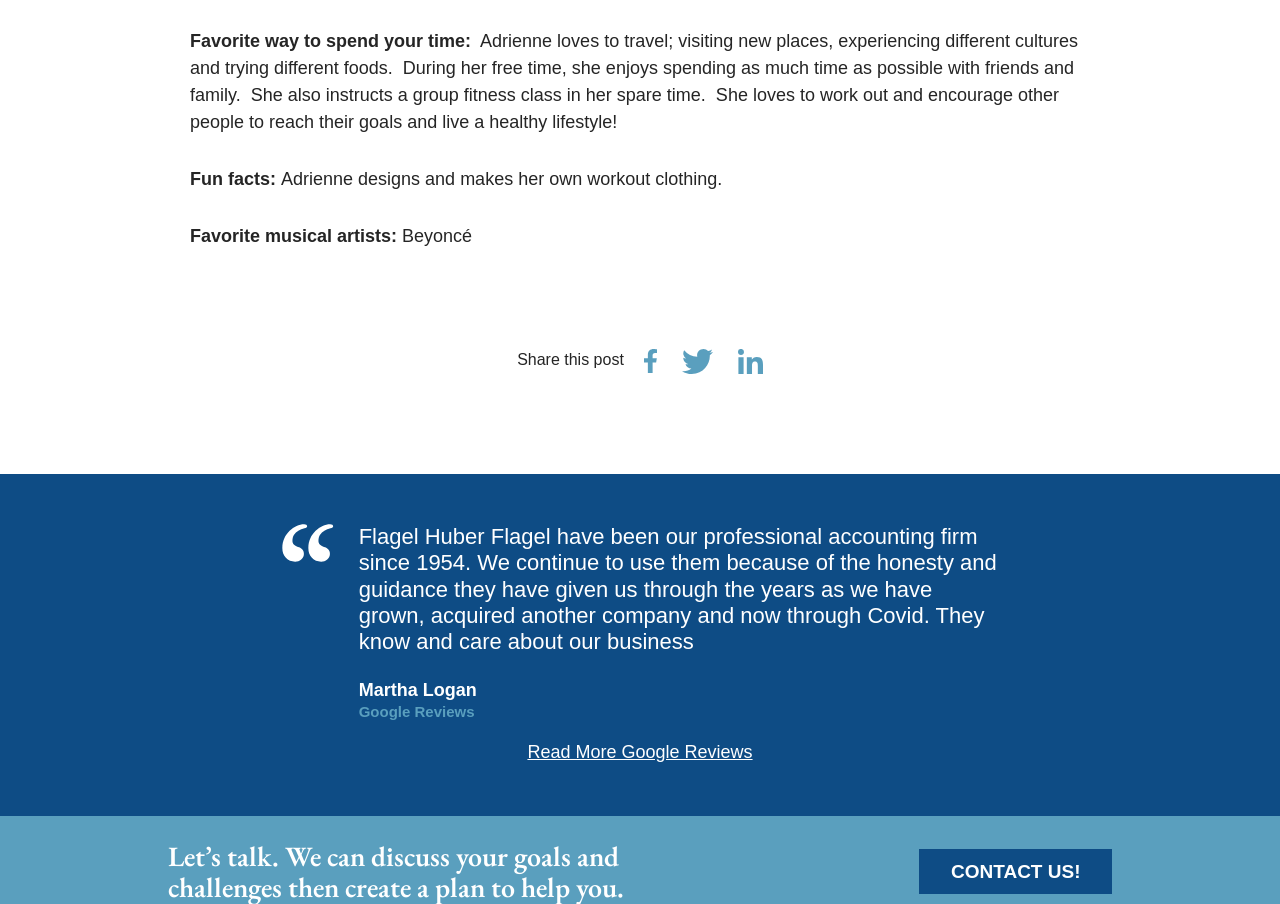Refer to the image and provide an in-depth answer to the question:
What does Adrienne love to do in her free time?

According to the text, Adrienne enjoys spending as much time as possible with friends and family during her free time, which is mentioned in the paragraph describing her favorite way to spend her time.